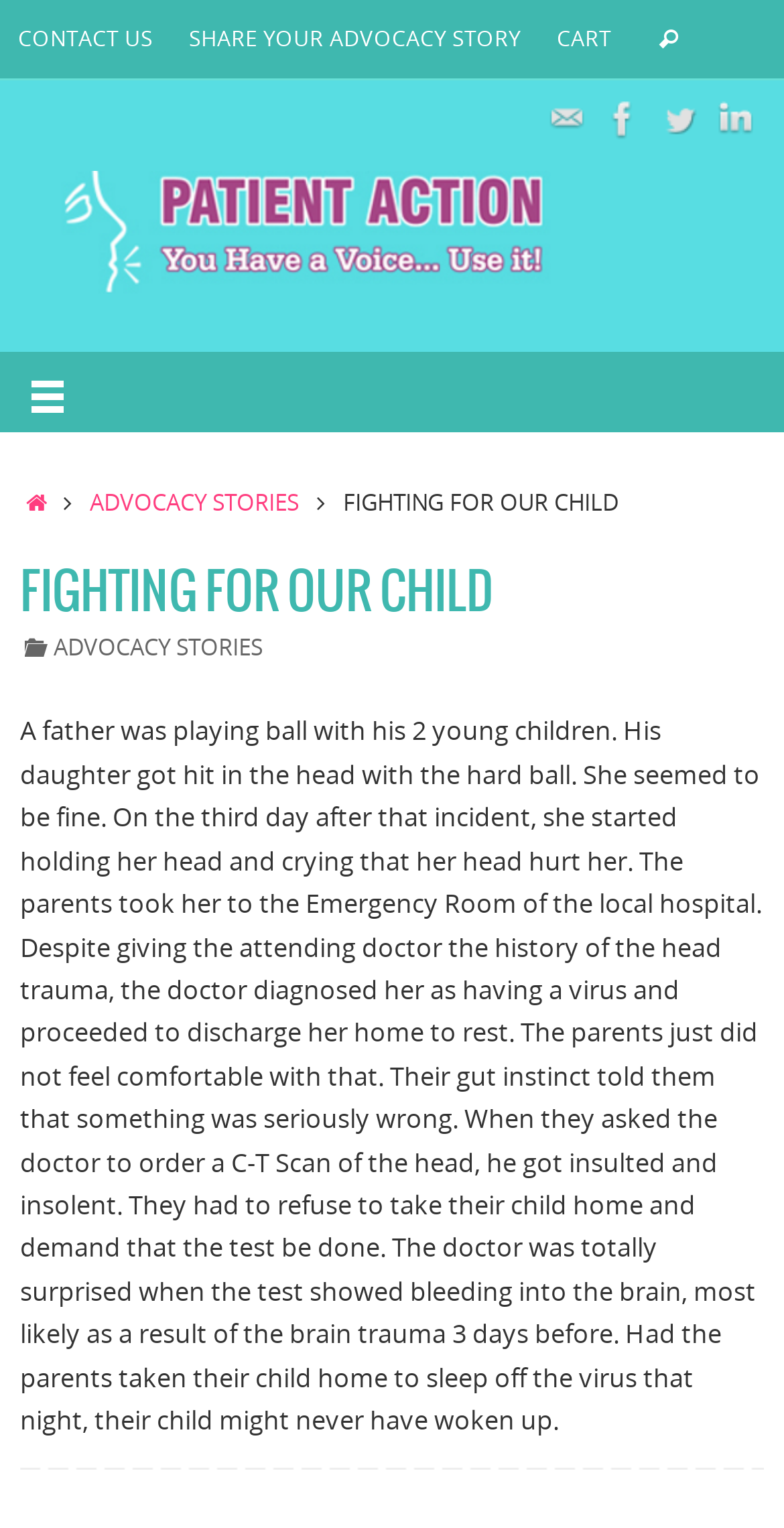Extract the main heading text from the webpage.

FIGHTING FOR OUR CHILD